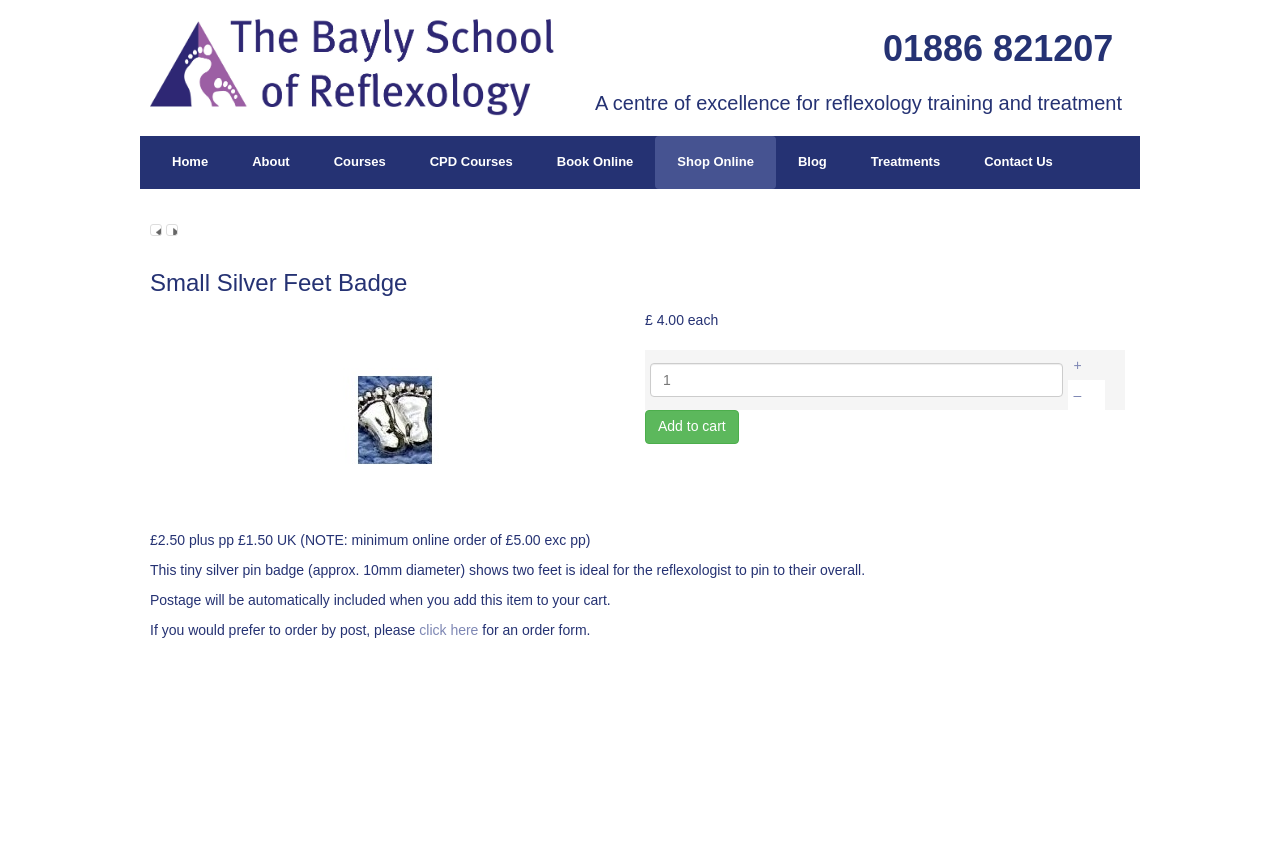How can you order by post?
Please answer the question with as much detail and depth as you can.

The text mentions that if you would prefer to order by post, you can 'click here' for an order form, which implies that clicking on the 'click here' link will take you to a page where you can download or access an order form to place an order by post.